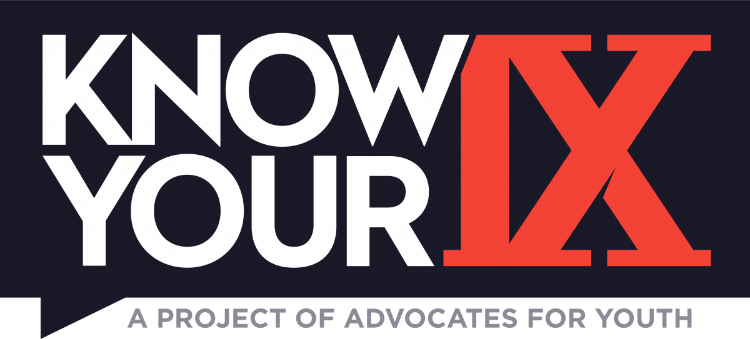What organization is behind the 'Know Your IX' project?
Using the picture, provide a one-word or short phrase answer.

Advocates for Youth